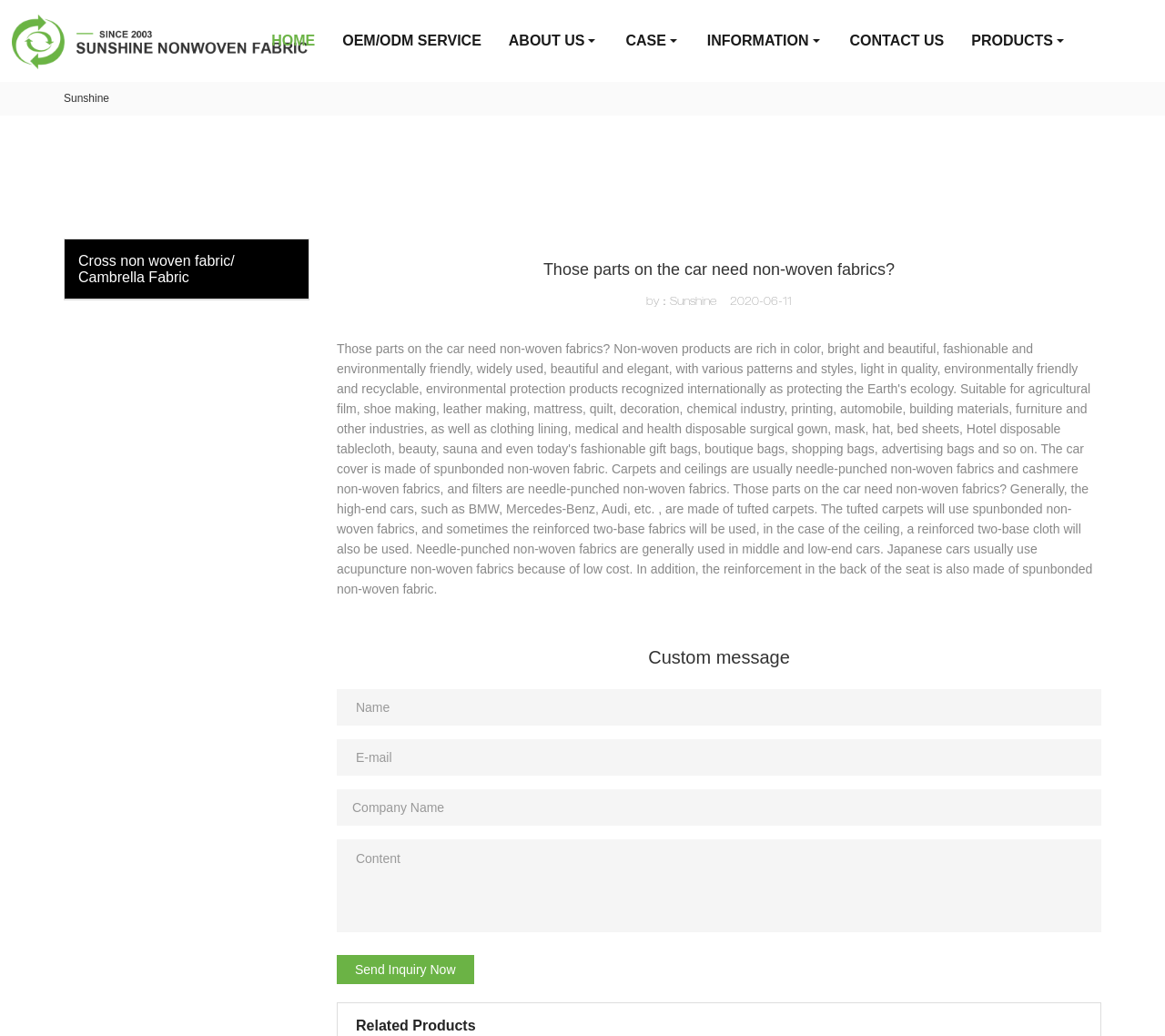Identify the main heading of the webpage and provide its text content.

Those parts on the car need non-woven fabrics?